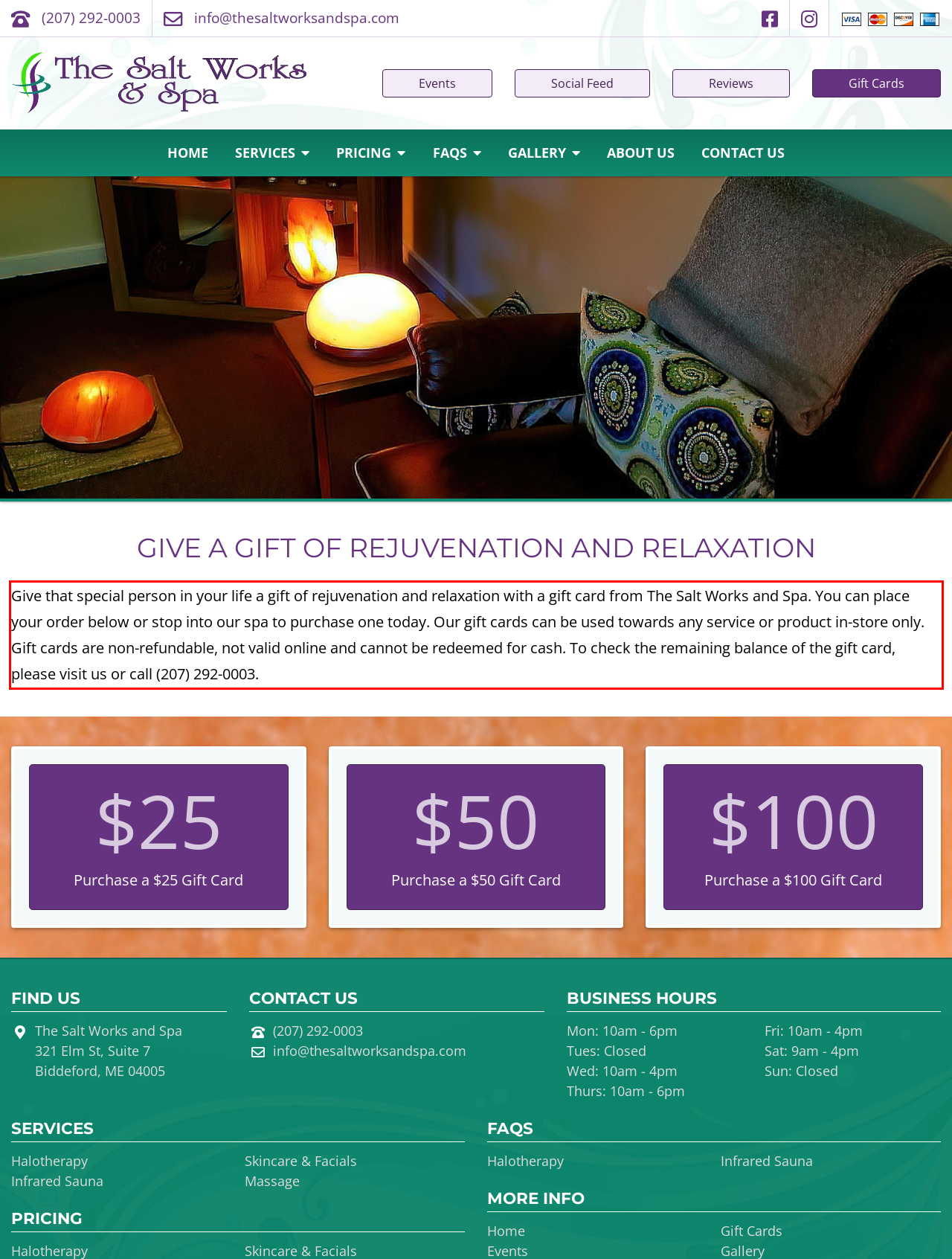Look at the provided screenshot of the webpage and perform OCR on the text within the red bounding box.

Give that special person in your life a gift of rejuvenation and relaxation with a gift card from The Salt Works and Spa. You can place your order below or stop into our spa to purchase one today. Our gift cards can be used towards any service or product in-store only. Gift cards are non-refundable, not valid online and cannot be redeemed for cash. To check the remaining balance of the gift card, please visit us or call (207) 292-0003.